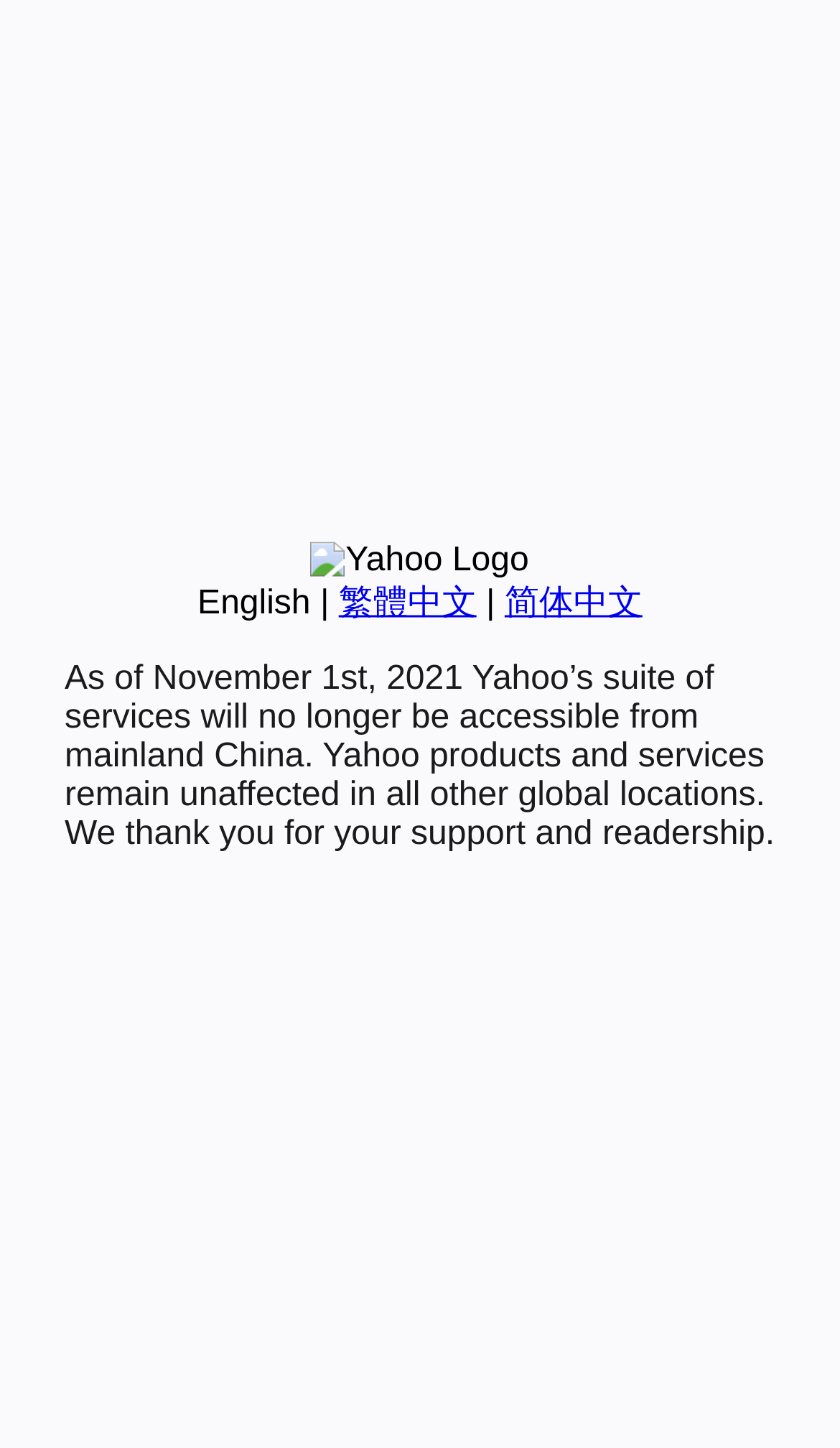Based on the provided description, "繁體中文", find the bounding box of the corresponding UI element in the screenshot.

[0.403, 0.404, 0.567, 0.429]